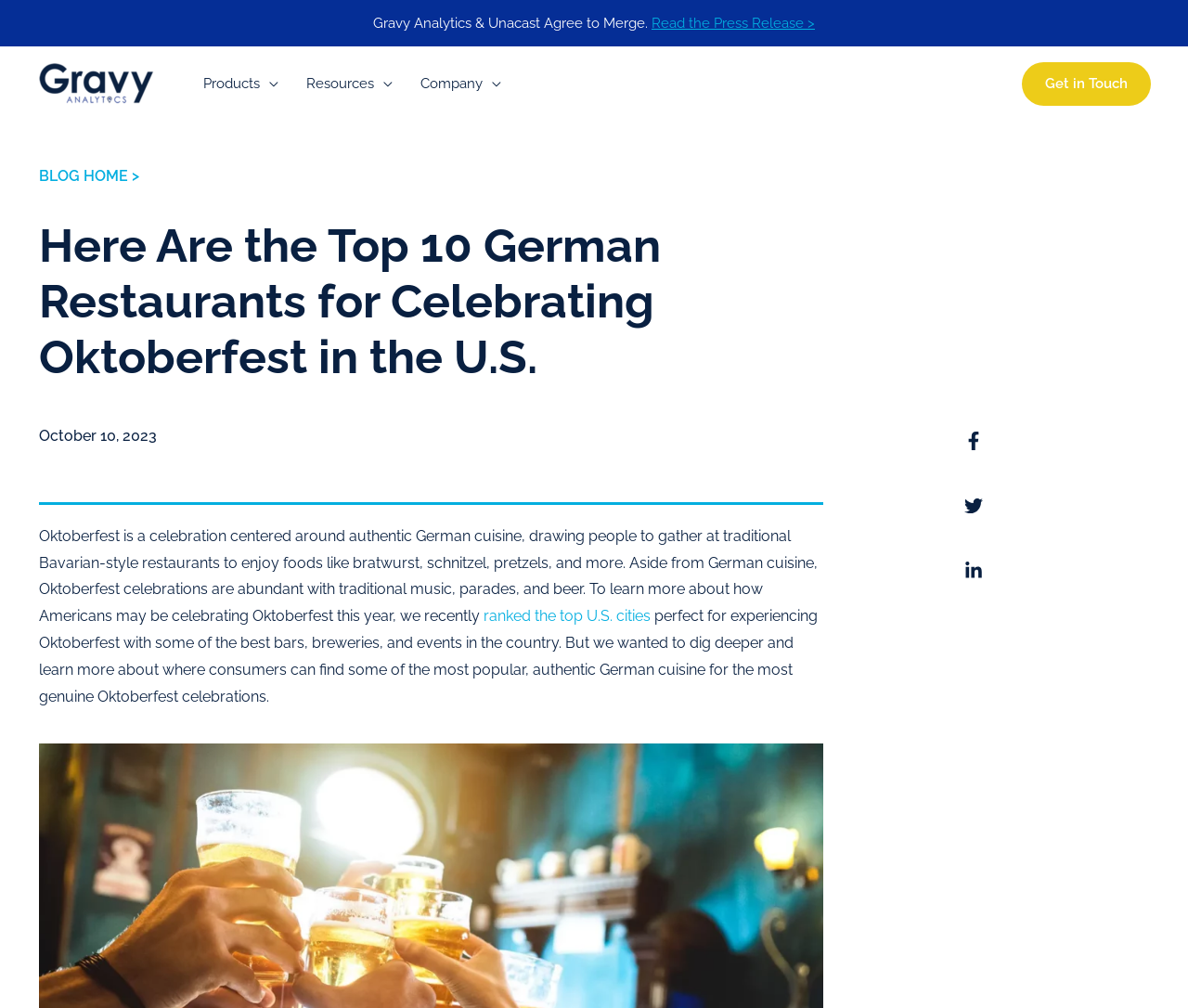Identify the bounding box coordinates of the clickable region necessary to fulfill the following instruction: "Visit Gravy Analytics homepage". The bounding box coordinates should be four float numbers between 0 and 1, i.e., [left, top, right, bottom].

[0.031, 0.073, 0.131, 0.09]